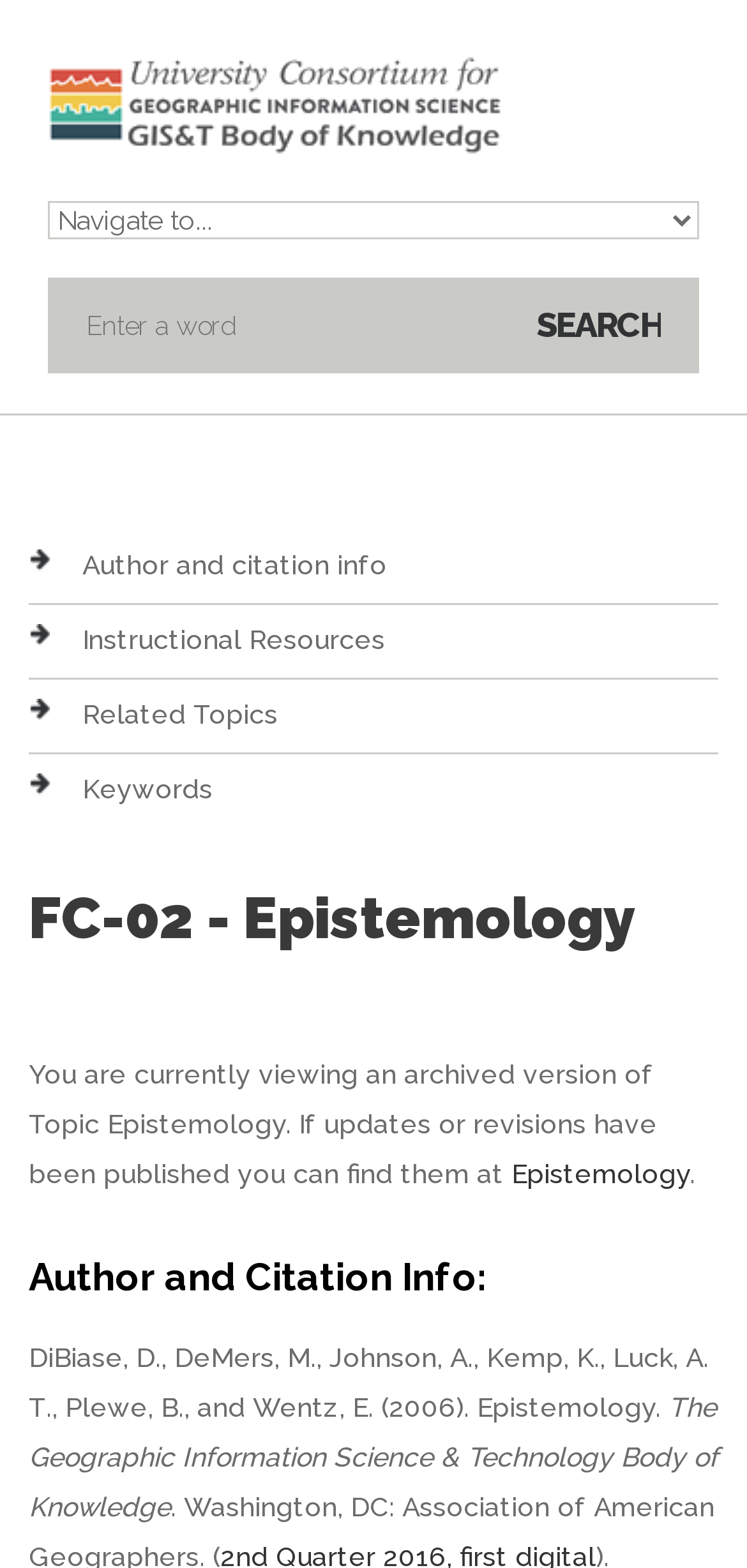How many links are there in the complementary section?
Please provide a detailed and comprehensive answer to the question.

I counted the number of links in the complementary section, which are 'Author and citation info', 'Instructional Resources', 'Related Topics', and 'Keywords', and found that there are 4 links.